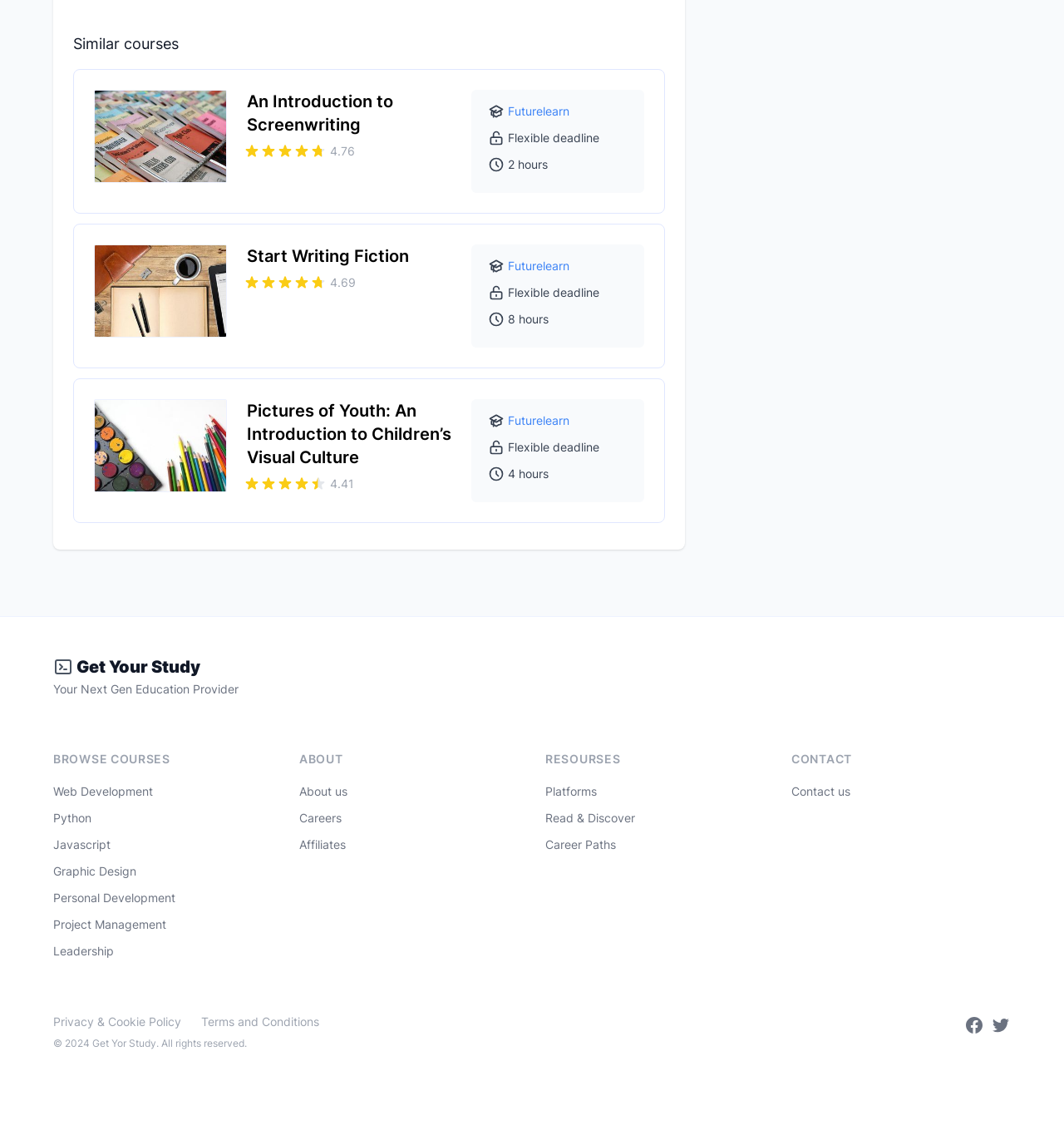Please determine the bounding box coordinates of the section I need to click to accomplish this instruction: "Browse courses in 'Web Development'".

[0.05, 0.694, 0.144, 0.706]